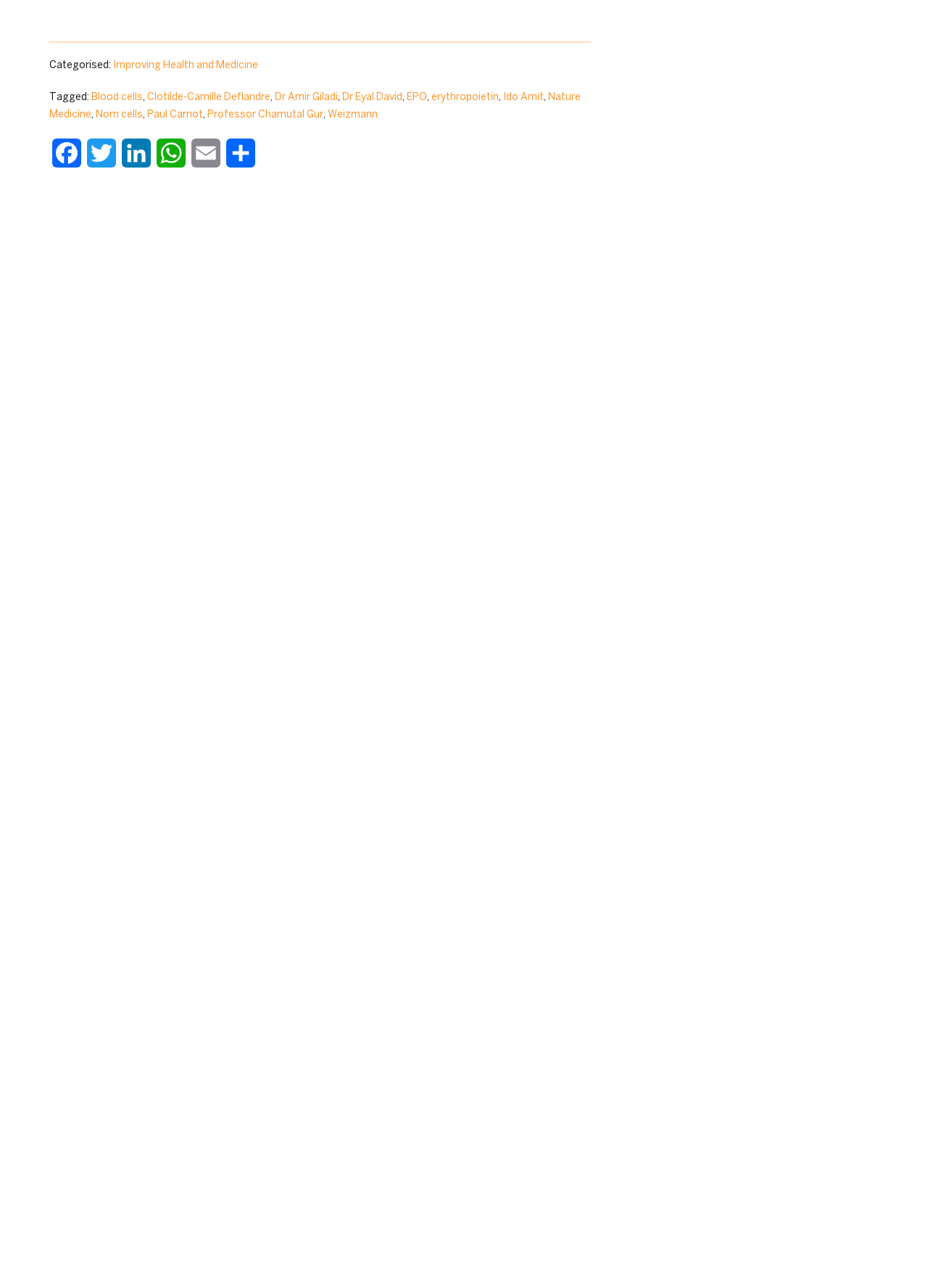What is the date of the research 'When the Light Particle Saw the Light'?
Provide a well-explained and detailed answer to the question.

The date of the research 'When the Light Particle Saw the Light' can be found below the title of the research, which is June 10, 2024.